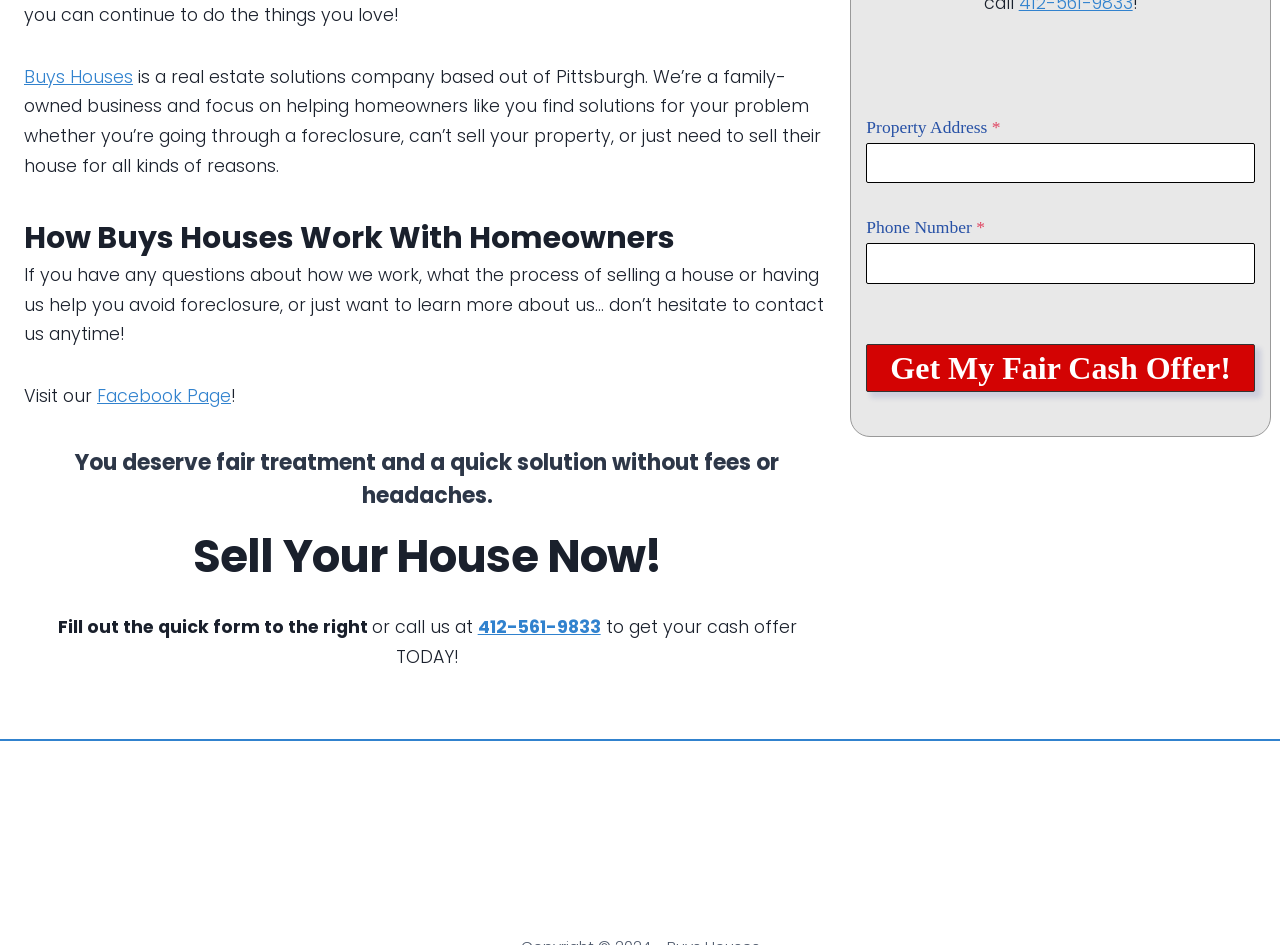Determine the bounding box for the UI element that matches this description: "Scroll to top".

[0.96, 0.624, 0.977, 0.646]